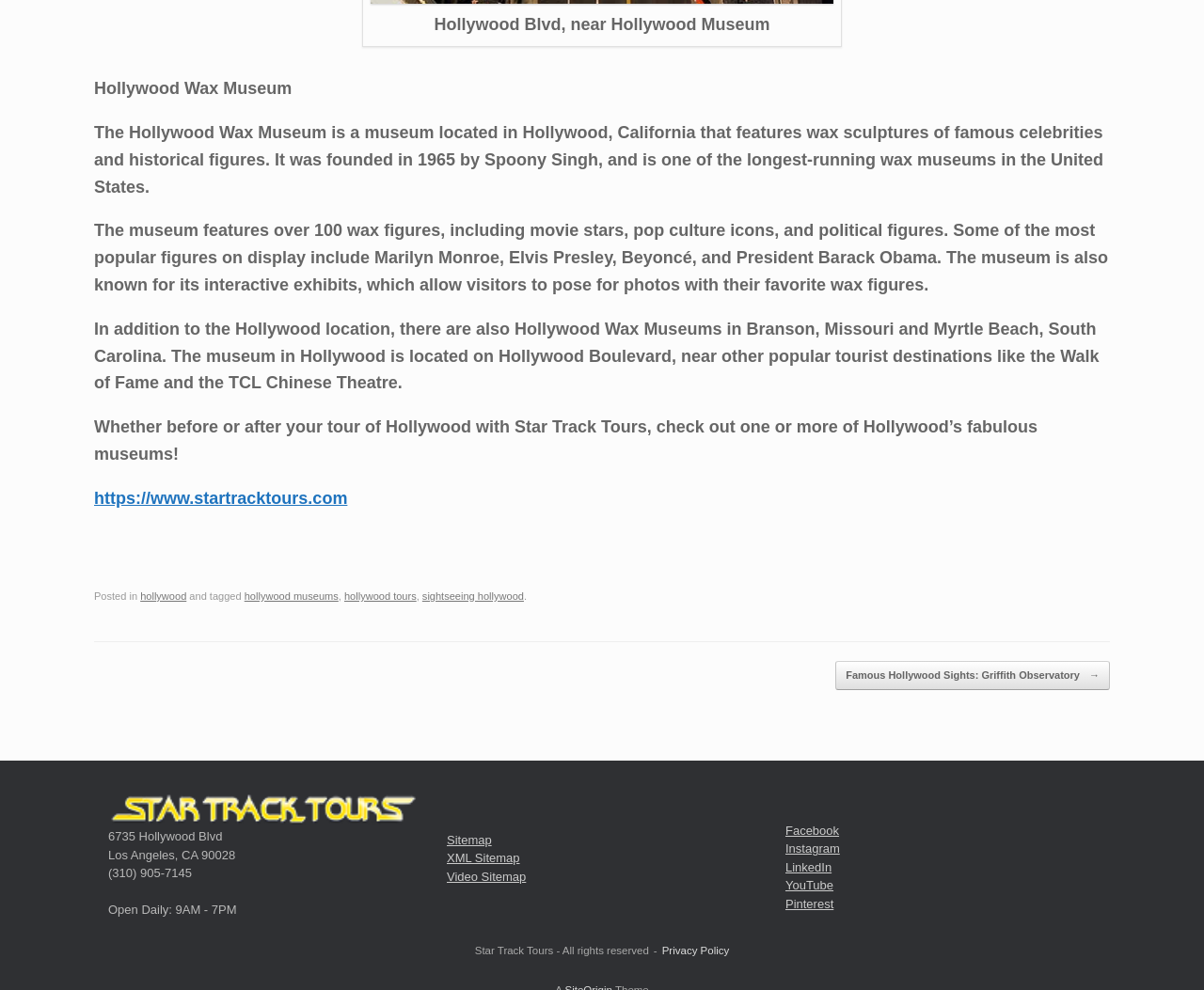Highlight the bounding box coordinates of the element that should be clicked to carry out the following instruction: "visit the Capsule NZ homepage". The coordinates must be given as four float numbers ranging from 0 to 1, i.e., [left, top, right, bottom].

None